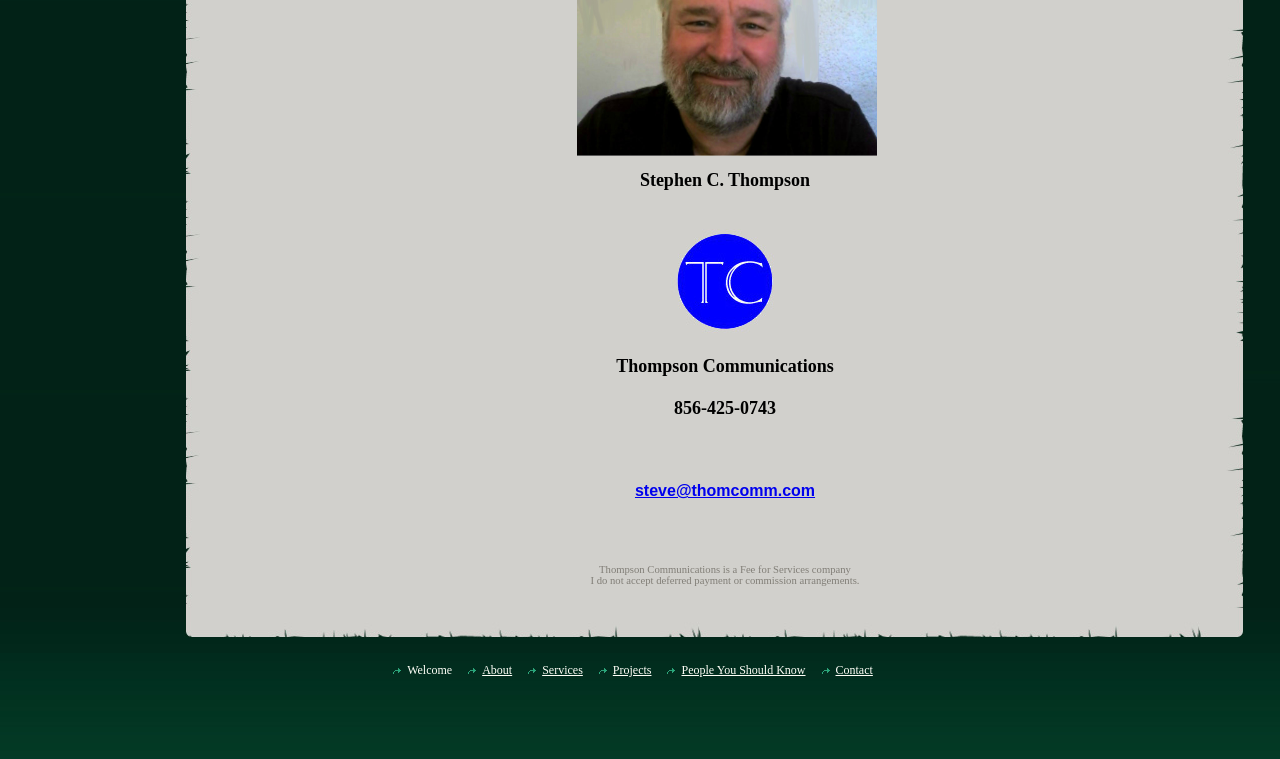Provide the bounding box coordinates for the specified HTML element described in this description: "Projects". The coordinates should be four float numbers ranging from 0 to 1, in the format [left, top, right, bottom].

[0.479, 0.873, 0.509, 0.892]